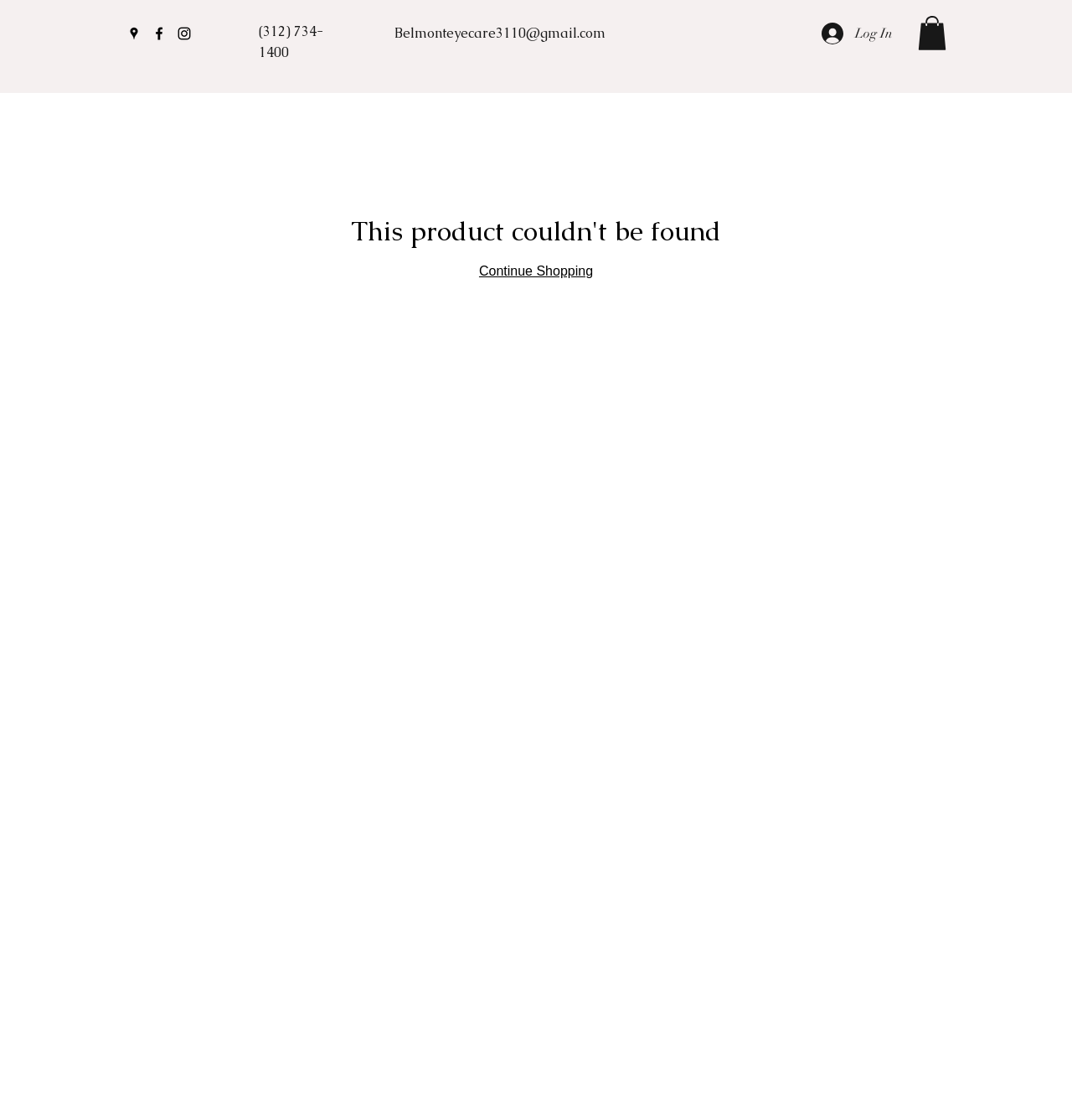How many social media links are there?
Using the image as a reference, answer the question with a short word or phrase.

3